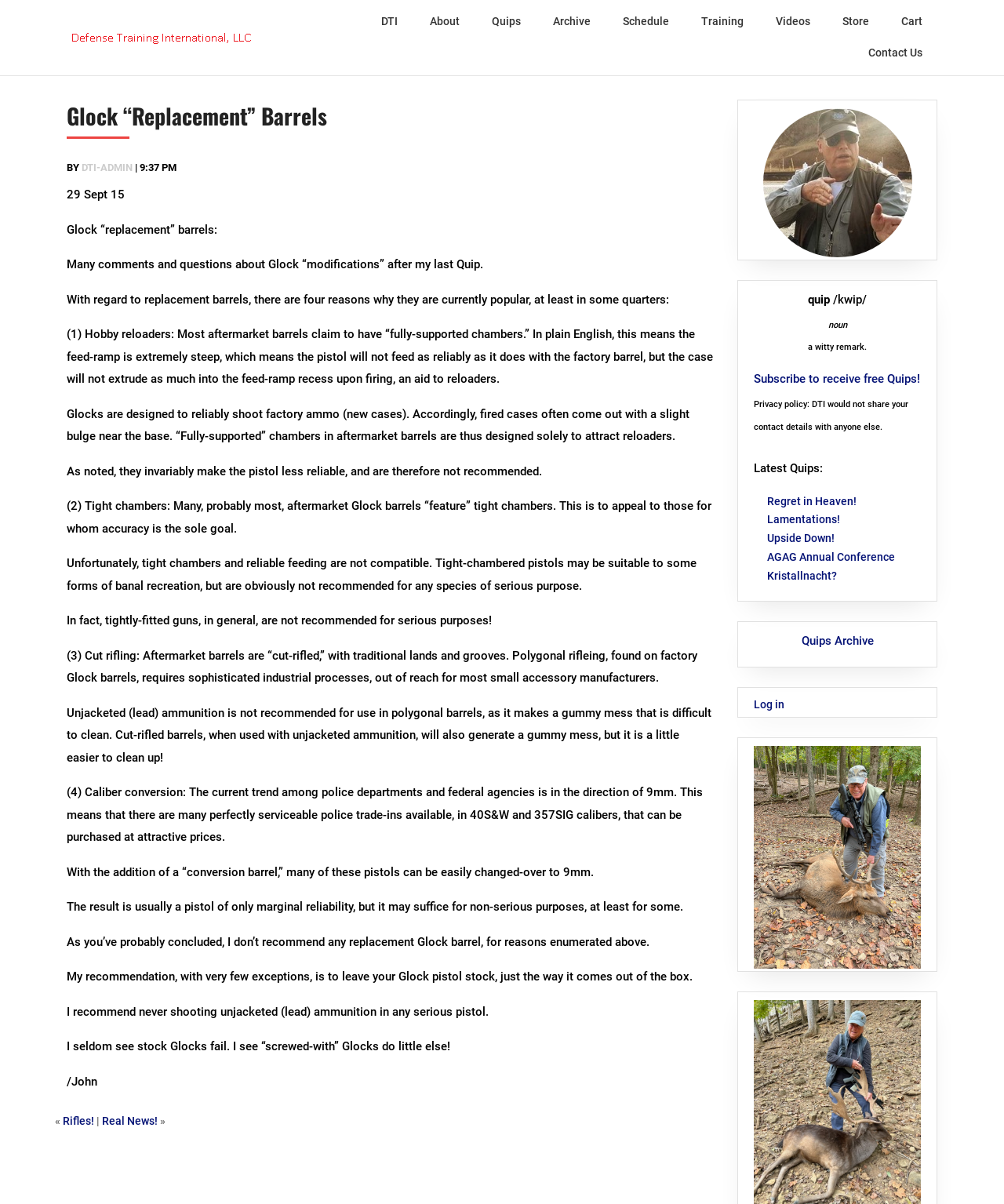Please determine and provide the text content of the webpage's heading.

Glock “Replacement” Barrels